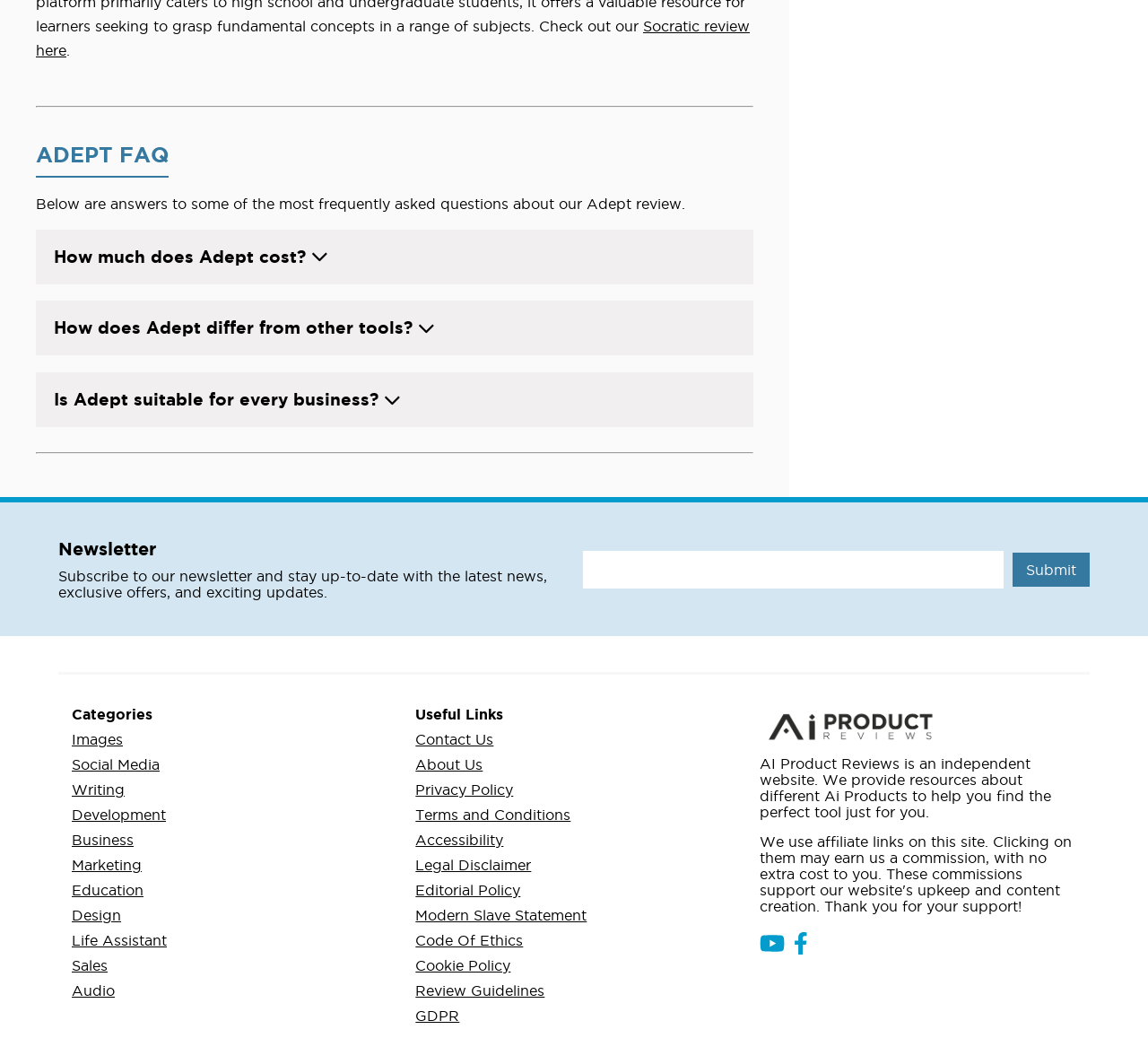Using the image as a reference, answer the following question in as much detail as possible:
What is the name of the website?

I found the name of the website by looking at the image and text at the bottom of the page, which says 'AI Product Reviews' and describes the website as an independent resource for finding the perfect AI tool.